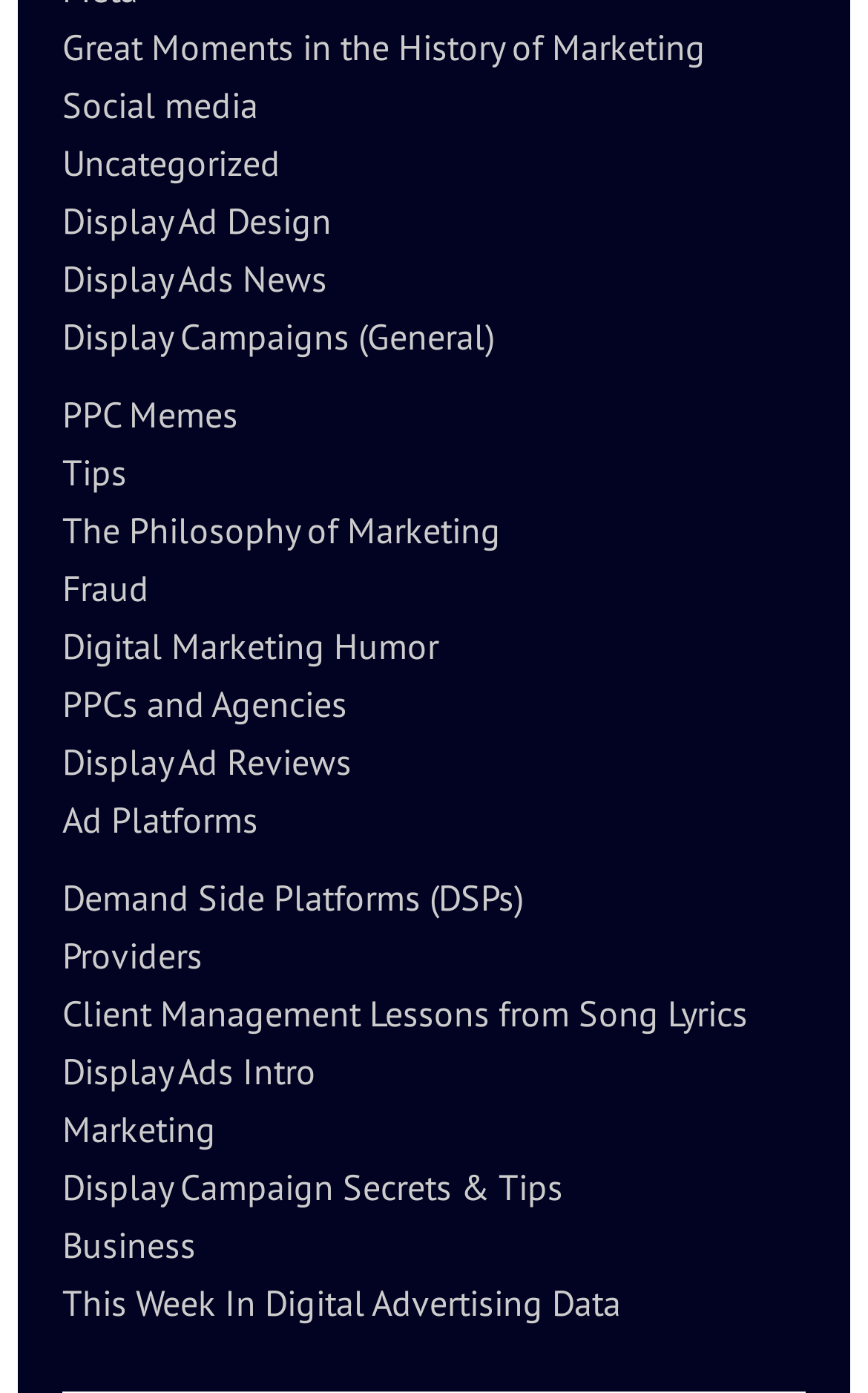What is the first link on the webpage?
Look at the screenshot and respond with one word or a short phrase.

Great Moments in the History of Marketing